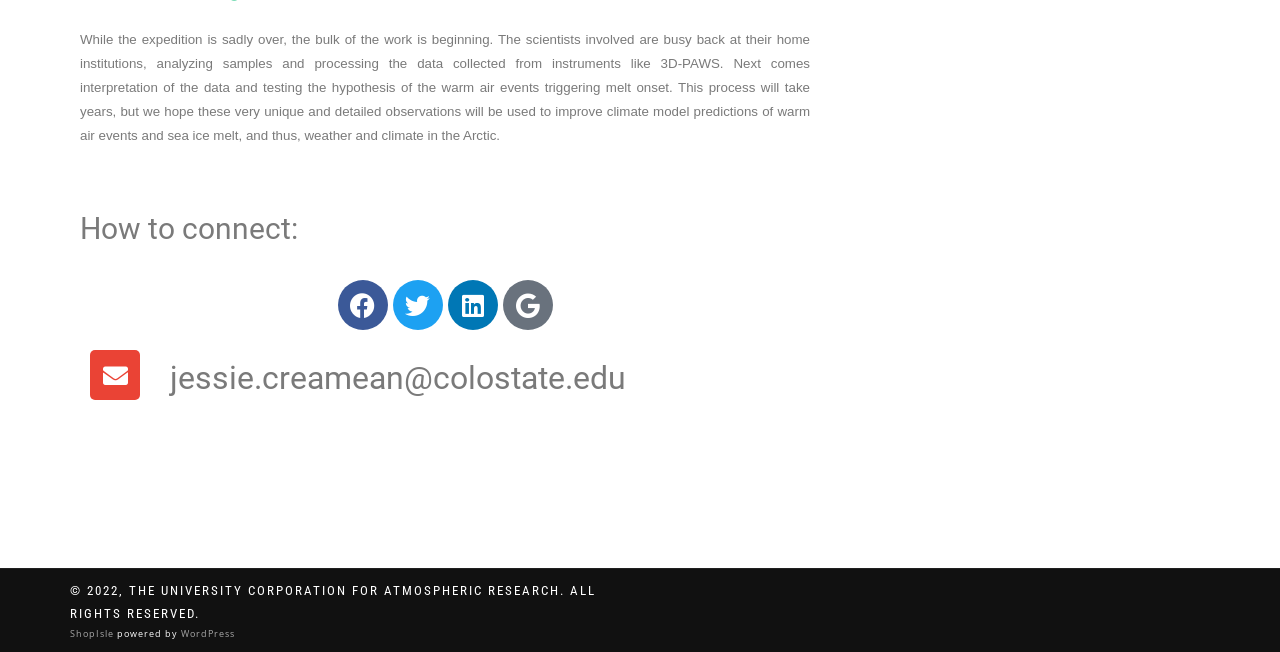Give a one-word or one-phrase response to the question: 
What organization is responsible for the webpage?

The University Corporation for Atmospheric Research